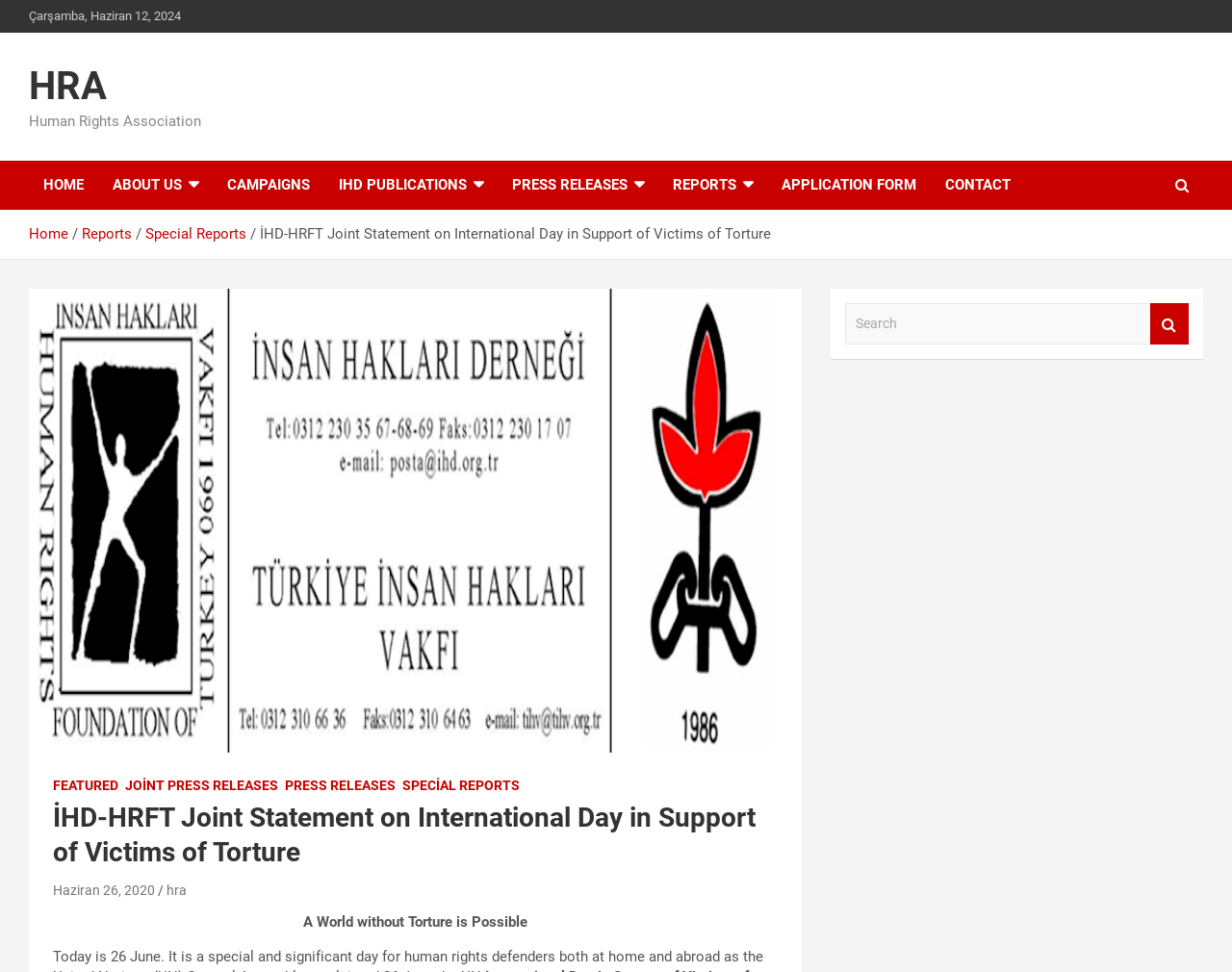What is the slogan displayed on the webpage?
Please interpret the details in the image and answer the question thoroughly.

I found the slogan by looking at the StaticText element with the OCR text 'A World without Torture is Possible' which is located in the main content area of the webpage.